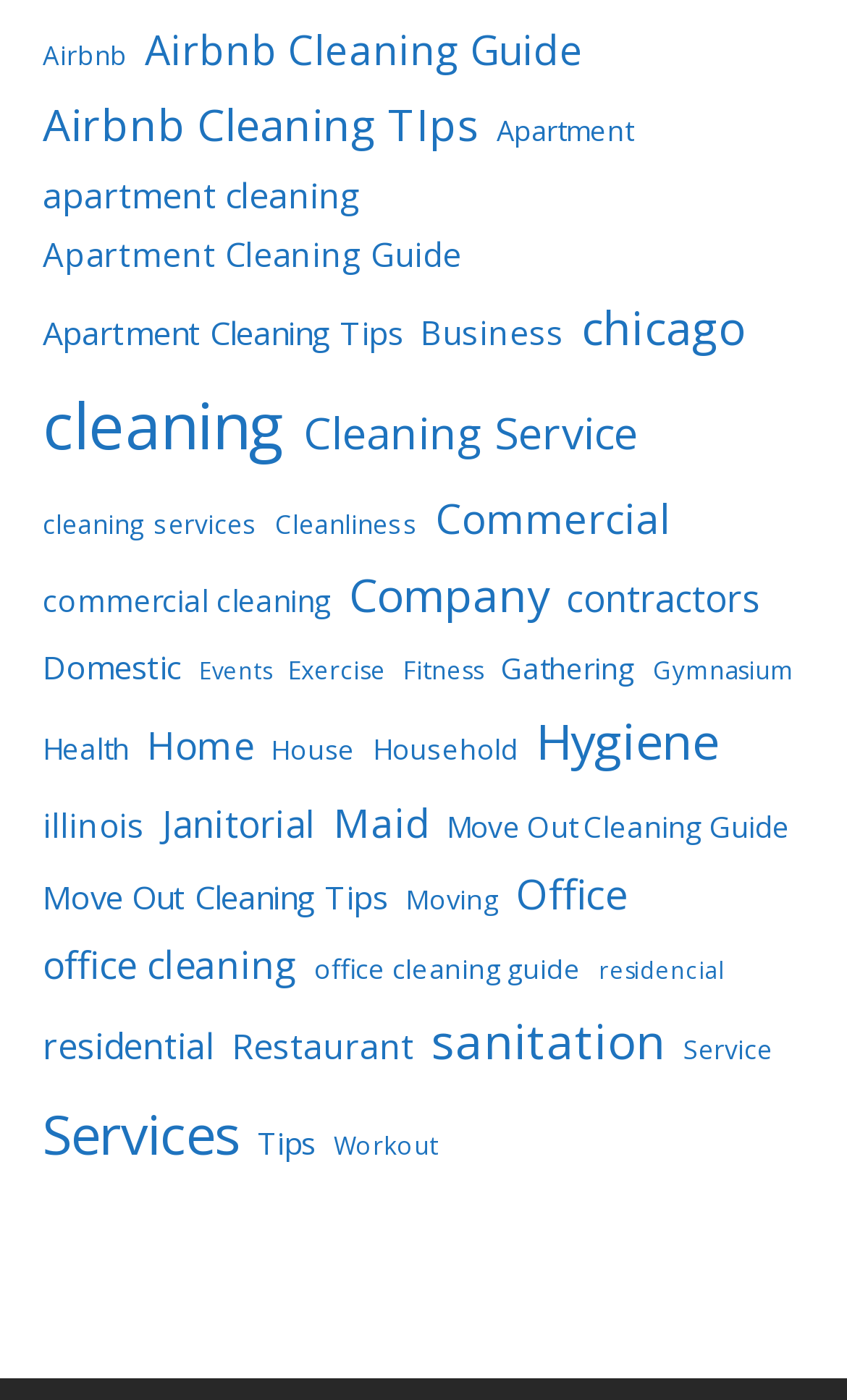Respond to the question with just a single word or phrase: 
How many links are on this webpage?

588